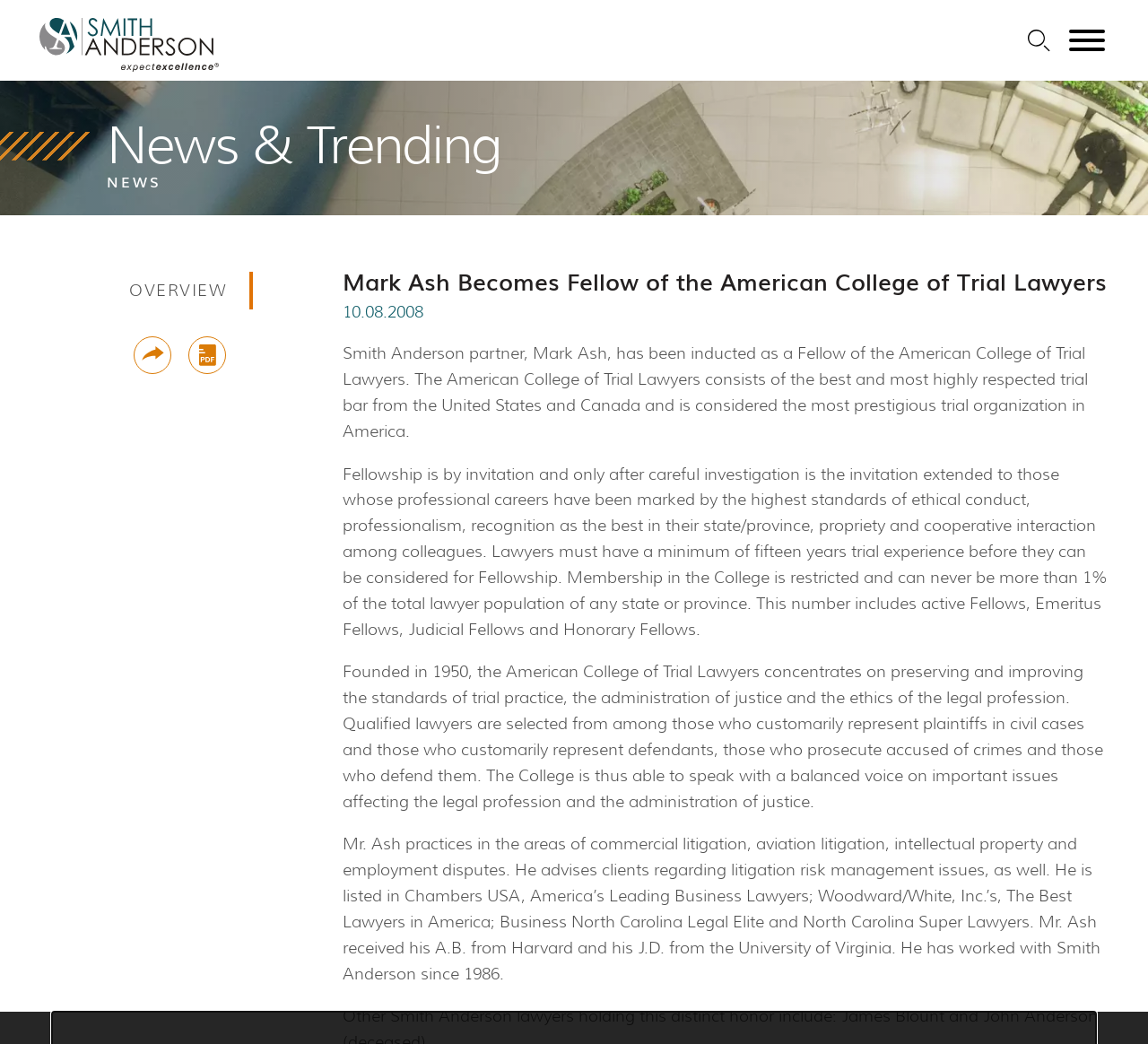What is the date of the news article?
Provide a short answer using one word or a brief phrase based on the image.

10.08.2008